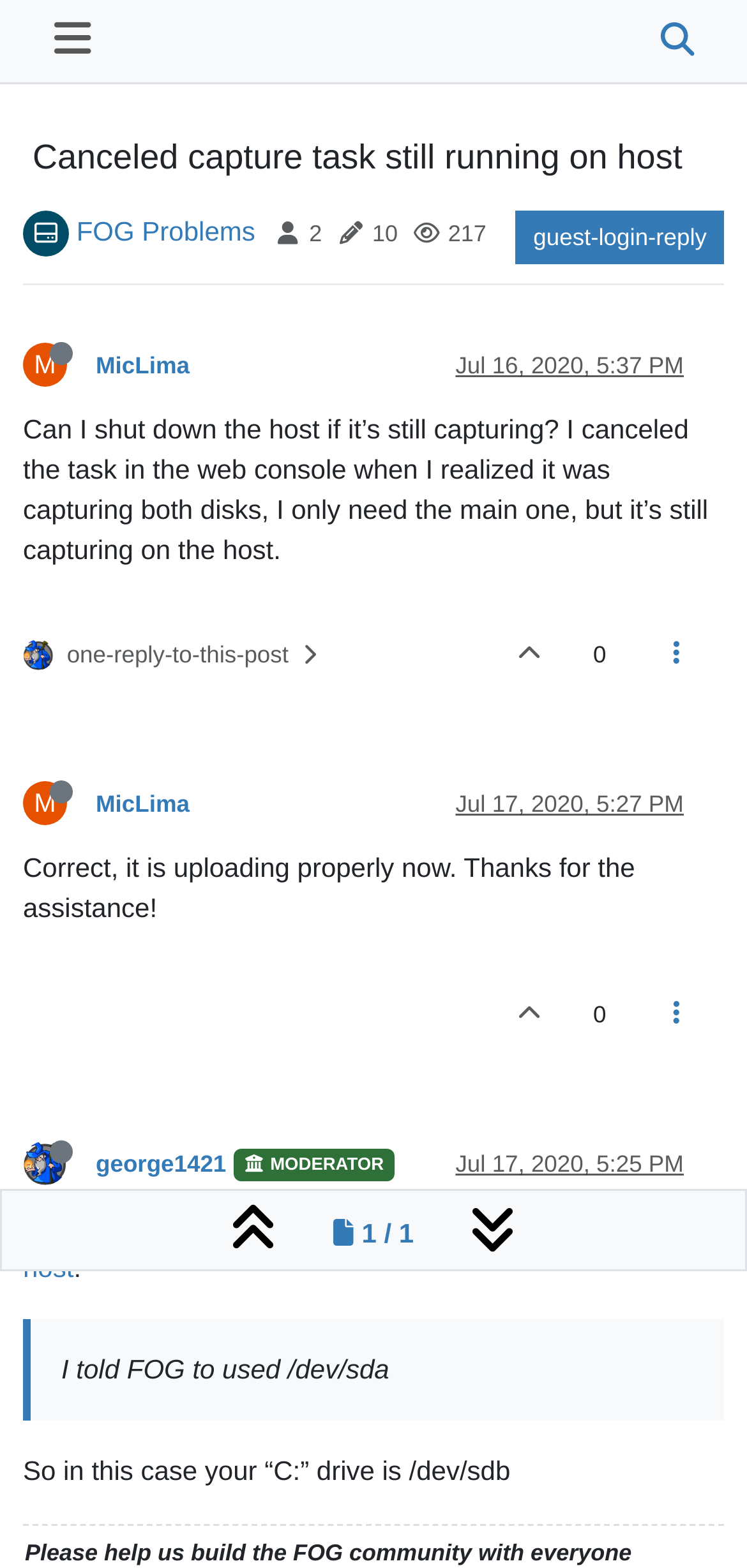What is the date of MicLima's post?
Answer the question with as much detail as you can, using the image as a reference.

I found the date of MicLima's post by looking at the timestamp associated with the post, which is 'Jul 16, 2020, 5:37 PM'.